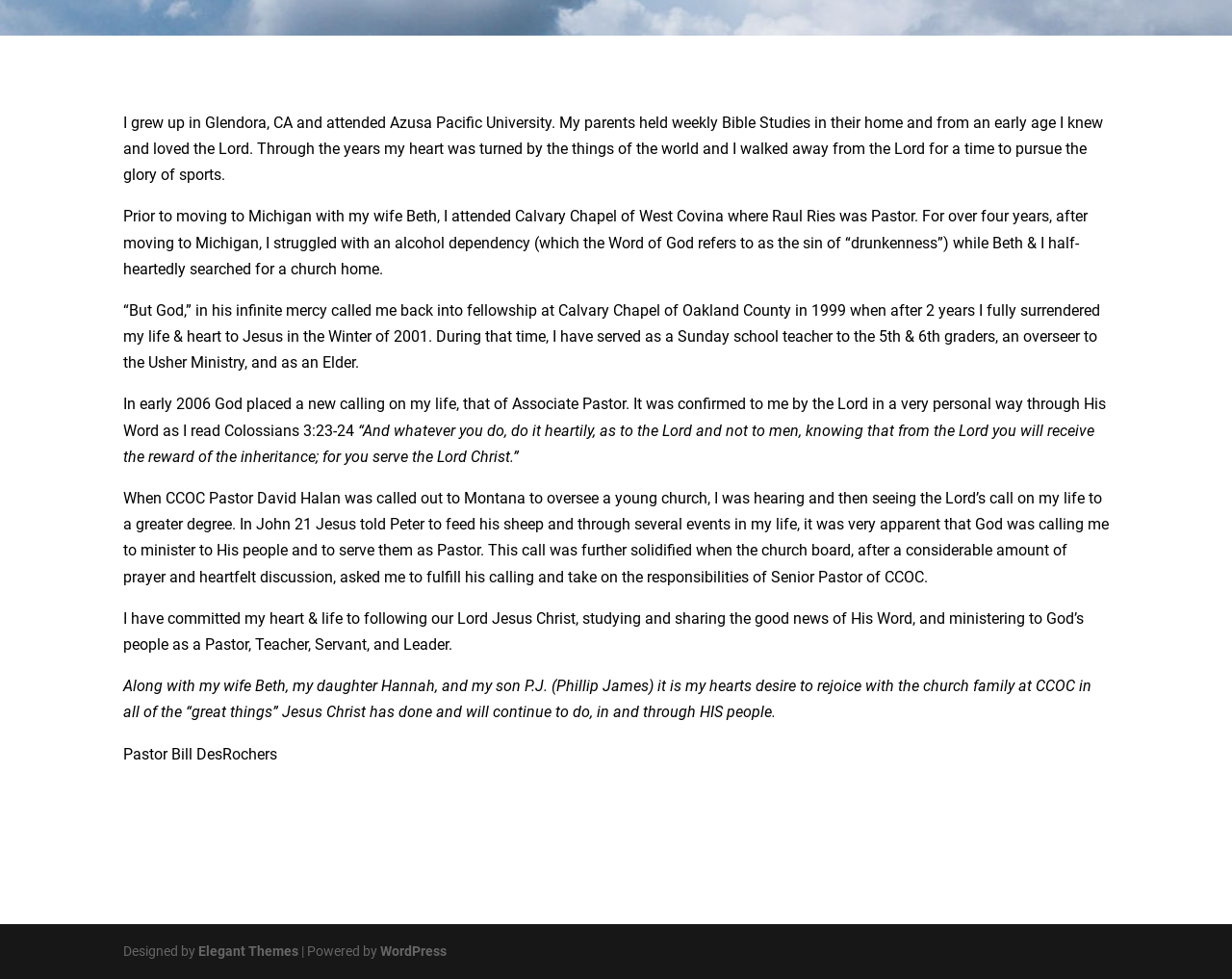Extract the bounding box of the UI element described as: "Elegant Themes".

[0.161, 0.963, 0.242, 0.979]